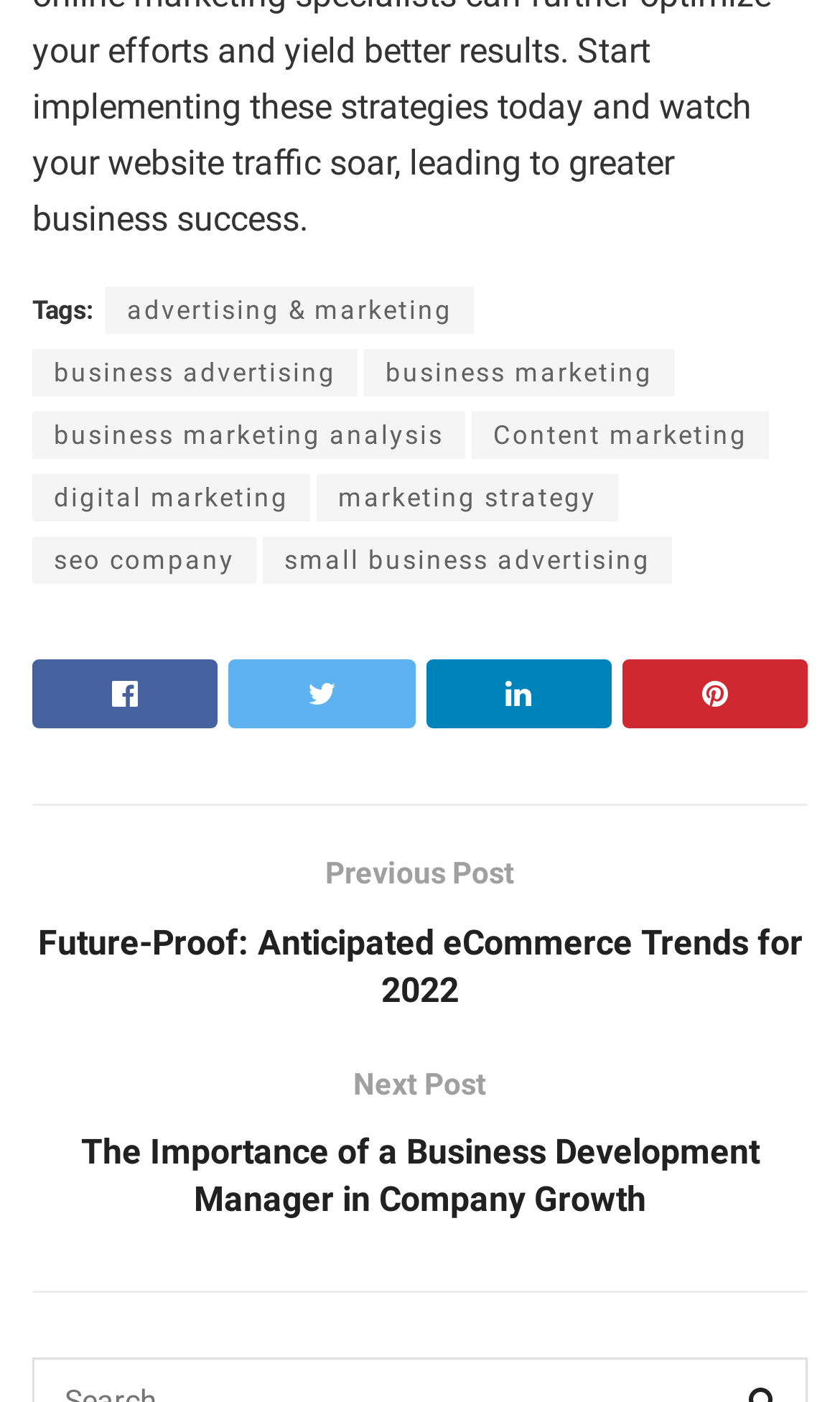Locate the bounding box coordinates of the region to be clicked to comply with the following instruction: "View 'Future-Proof: Anticipated eCommerce Trends for 2022'". The coordinates must be four float numbers between 0 and 1, in the form [left, top, right, bottom].

[0.038, 0.606, 0.962, 0.725]